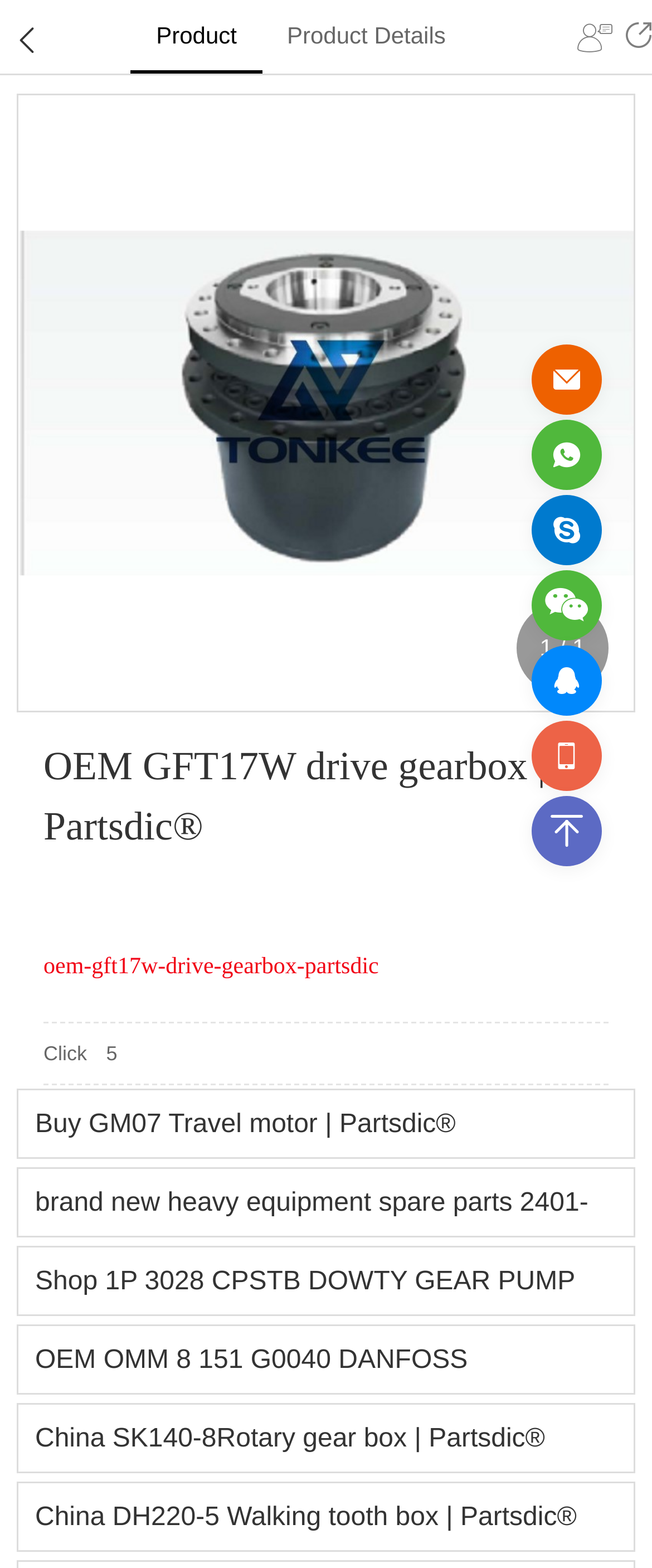Generate a detailed explanation of the webpage's features and information.

This webpage appears to be a product content page for TONKEE company, showcasing their core products. At the top, there is a heading "Product Details" followed by a link with an icon on the right side. Below this, there is a large image taking up most of the width, displaying the product "OEM GFT17W drive gearbox | Partsdic®". 

To the right of the image, there is a heading with the same product name, and below it, a URL-like text "oem-gft17w-drive-gearbox-partsdic". Further down, there is a text "Click" and a series of links to other products, including "Buy GM07 Travel motor | Partsdic®", "brand new heavy equipment spare parts 2401-1225 DTD290V travel motor without gearbox SOLAR 280 S290 S300 DX340 hydraulic crawl excavator travel device travel motor suitable for DOOSAN original new", and several others. These links are stacked vertically, taking up the lower half of the page.